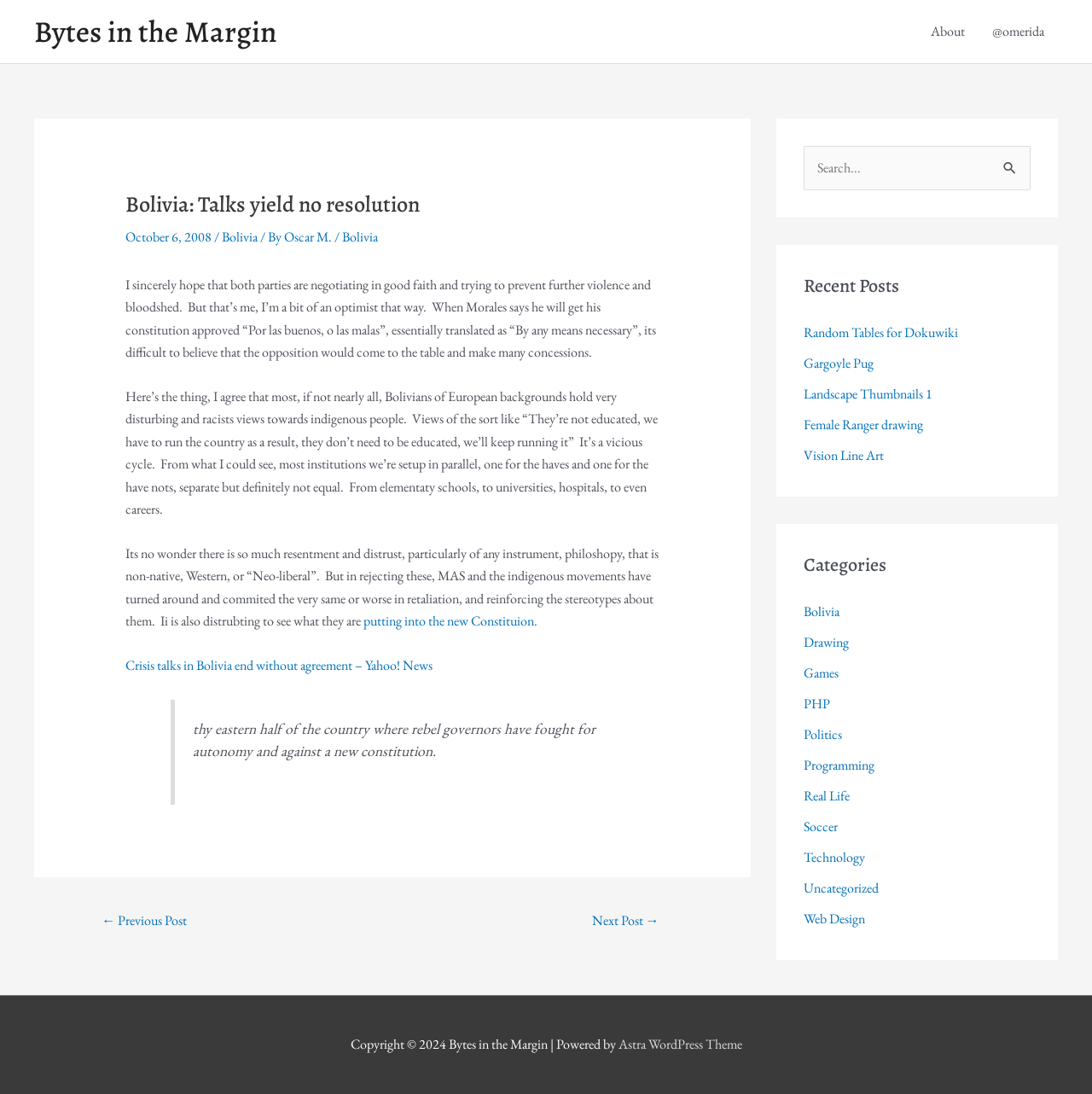What categories are available on the website?
Using the image, provide a detailed and thorough answer to the question.

I determined the answer by looking at the 'Categories' section on the right side of the webpage, which lists multiple categories such as 'Bolivia', 'Drawing', 'Games', and more.